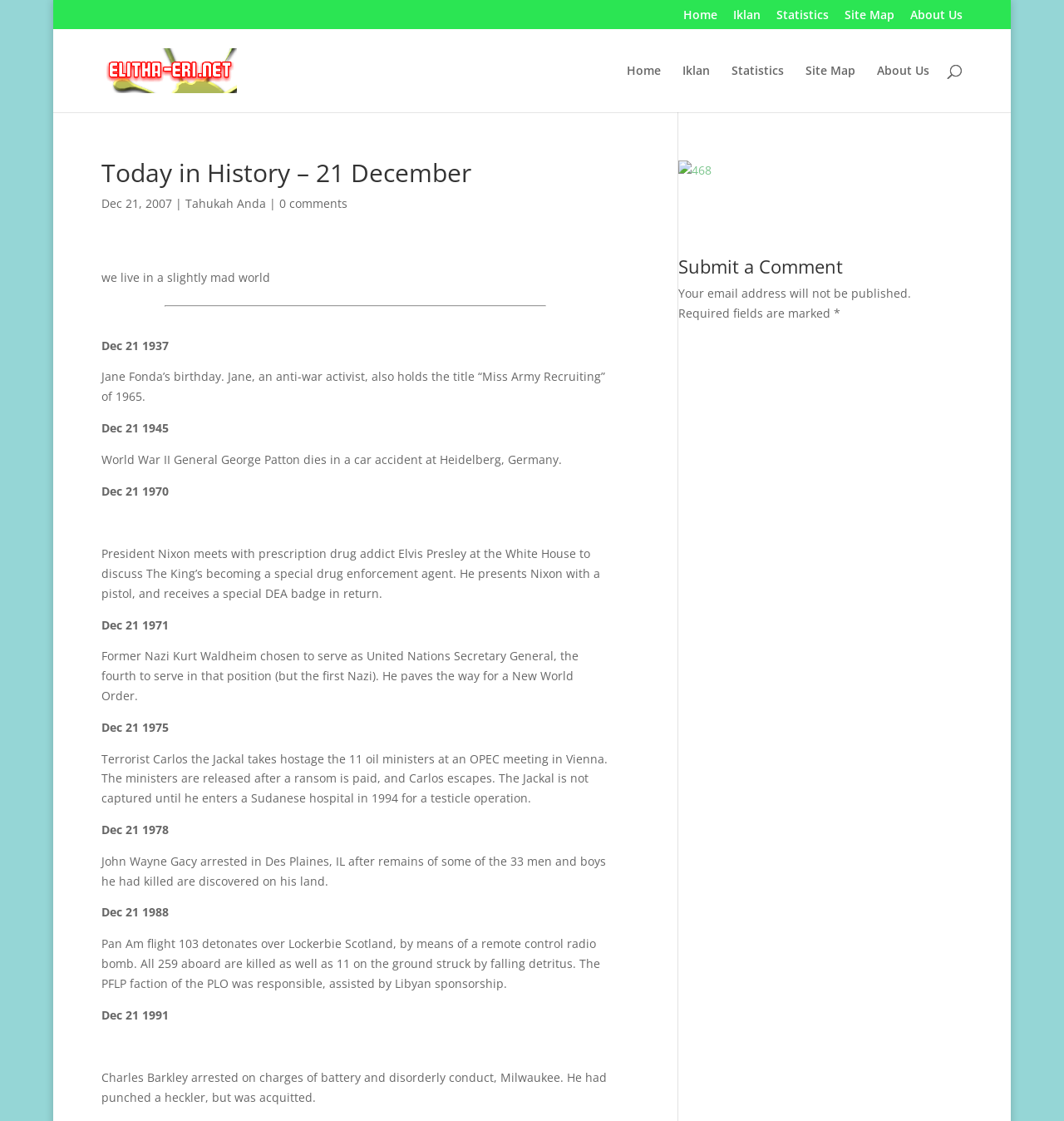Using the provided element description: "Site Map", identify the bounding box coordinates. The coordinates should be four floats between 0 and 1 in the order [left, top, right, bottom].

[0.794, 0.008, 0.841, 0.026]